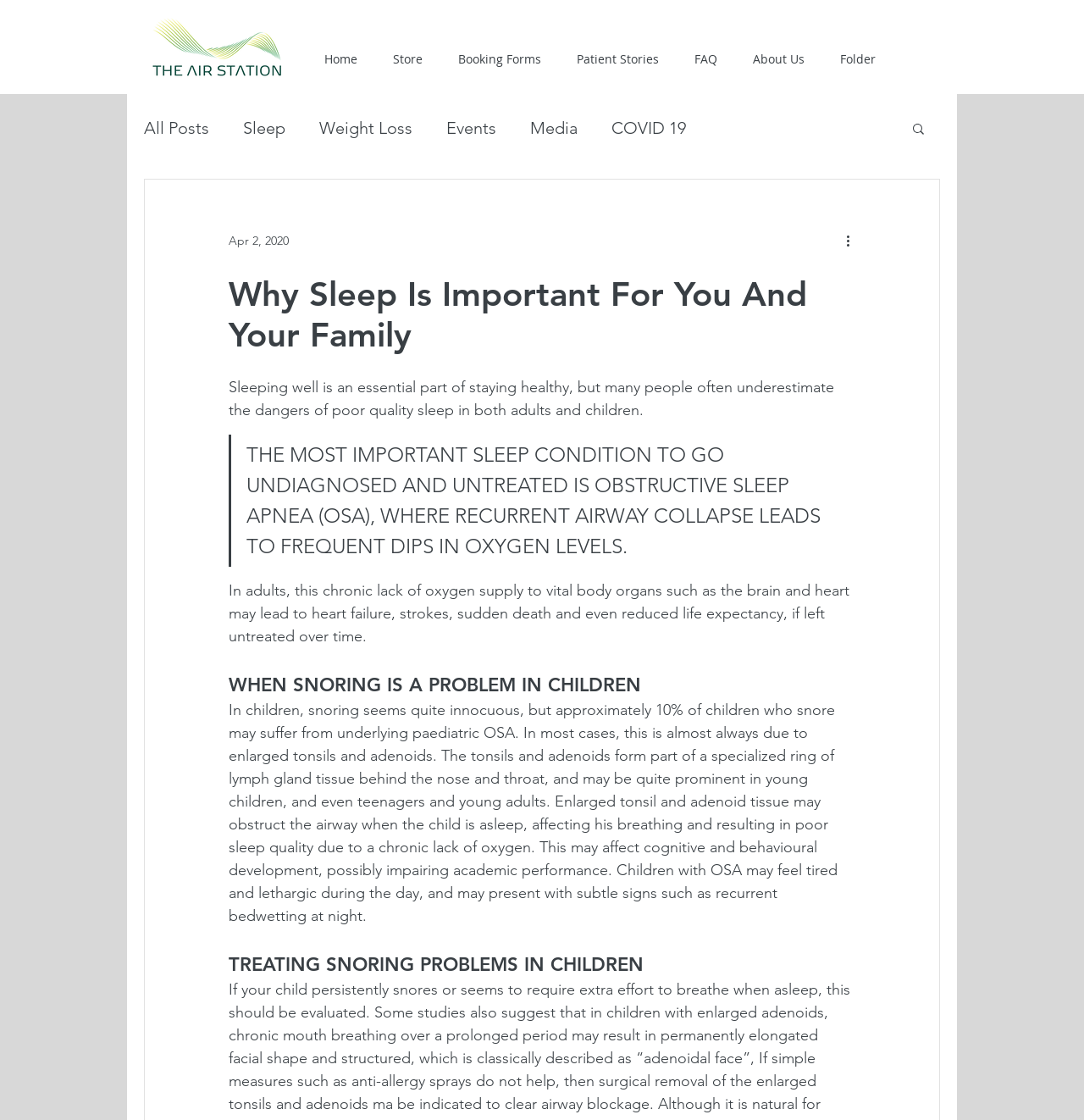Give a complete and precise description of the webpage's appearance.

The webpage is about the importance of sleep and its impact on health, particularly in adults and children. At the top left corner, there is a logo of Airstation. To the right of the logo, there is a navigation menu with links to different sections of the website, including Home, Store, Booking Forms, Patient Stories, FAQ, and About Us.

Below the navigation menu, there is a search bar with a button labeled "Search" and a magnifying glass icon. On the left side of the search bar, there are links to different categories of blog posts, including All Posts, Sleep, Weight Loss, Events, Media, and COVID 19.

The main content of the webpage is divided into sections, each with a heading. The first section is titled "Why Sleep Is Important For You And Your Family" and has a brief introduction to the importance of sleep. The text explains that sleeping well is essential for staying healthy, but many people underestimate the dangers of poor quality sleep.

The next section is a blockquote that highlights the importance of diagnosing and treating obstructive sleep apnea (OSA), a sleep condition that can lead to frequent dips in oxygen levels. The text explains that OSA can lead to heart failure, strokes, sudden death, and reduced life expectancy if left untreated.

The following section is titled "WHEN SNORING IS A PROBLEM IN CHILDREN" and discusses how snoring in children can be a sign of underlying pediatric OSA. The text explains that enlarged tonsils and adenoids can obstruct the airway, affecting breathing and resulting in poor sleep quality. This can impact cognitive and behavioral development, leading to tiredness and lethargy during the day.

The final section is titled "TREATING SNORING PROBLEMS IN CHILDREN" and appears to be a continuation of the previous section, although the exact content is not specified.